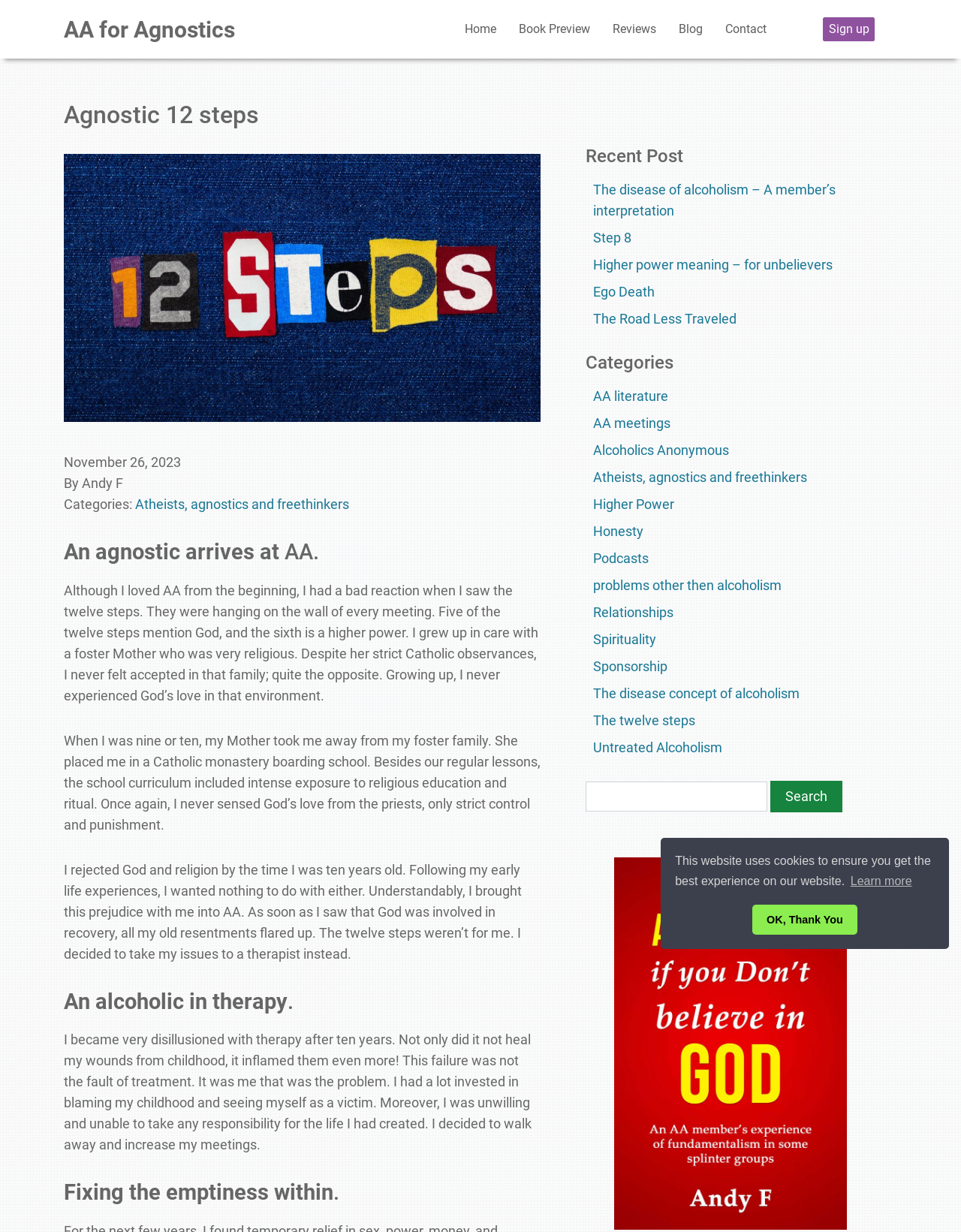Analyze the image and provide a detailed answer to the question: What is the text of the button in the cookie consent dialog?

I determined the text of the button in the cookie consent dialog by looking at the element with ID 28, which is a StaticText element with the text 'OK, Thank You'.